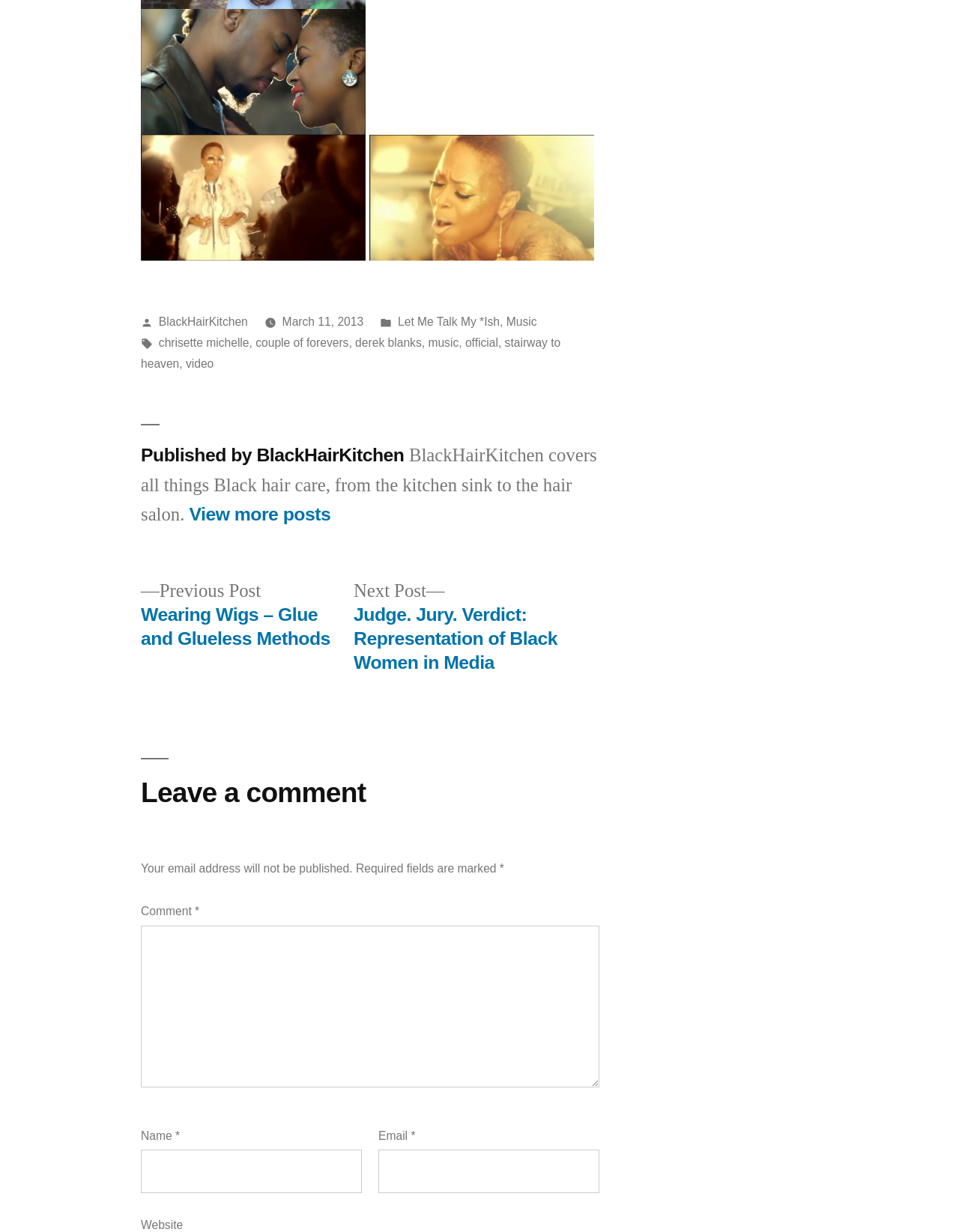What is the category of the post?
Provide a short answer using one word or a brief phrase based on the image.

Music